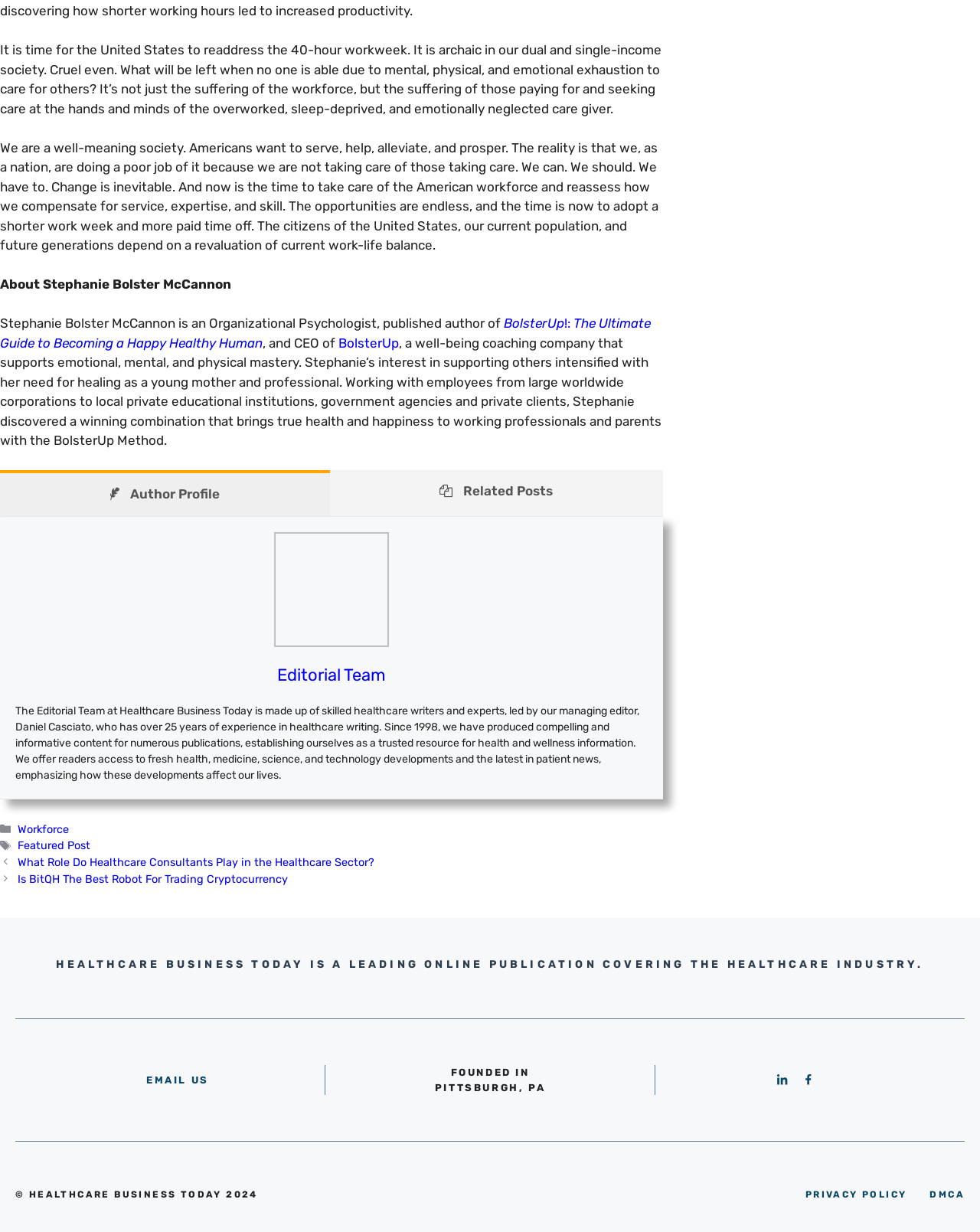Identify the bounding box coordinates of the part that should be clicked to carry out this instruction: "Contact the editorial team".

[0.283, 0.539, 0.394, 0.556]